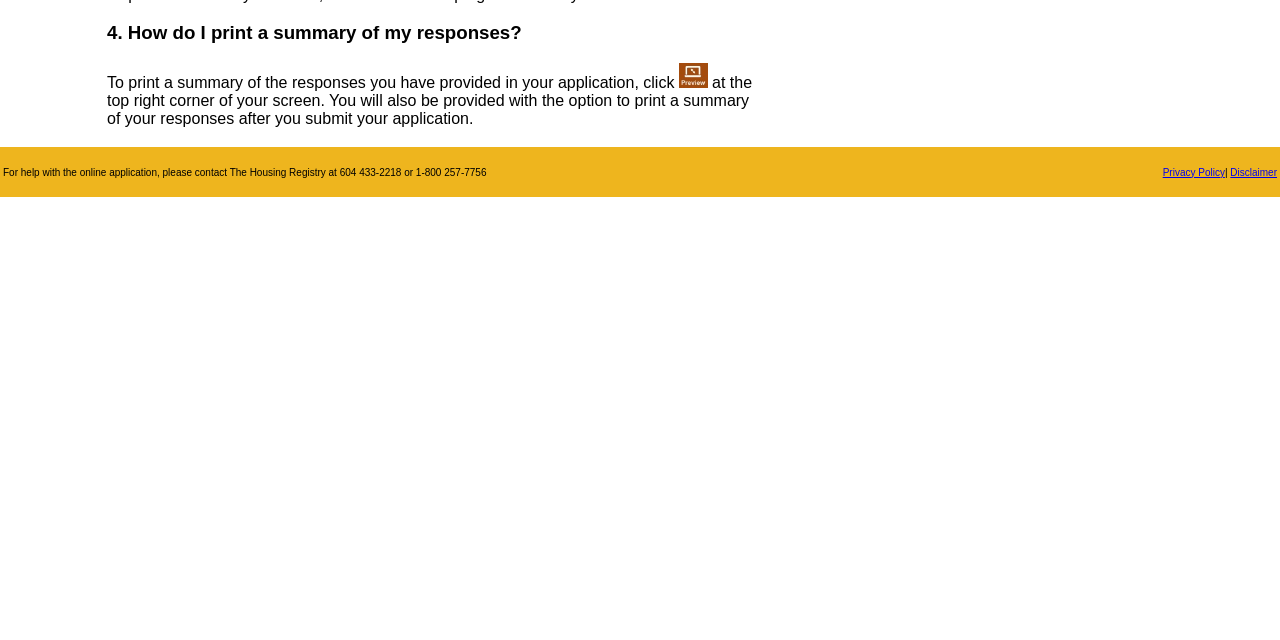Locate the bounding box of the UI element defined by this description: "Privacy Policy". The coordinates should be given as four float numbers between 0 and 1, formatted as [left, top, right, bottom].

[0.908, 0.26, 0.957, 0.278]